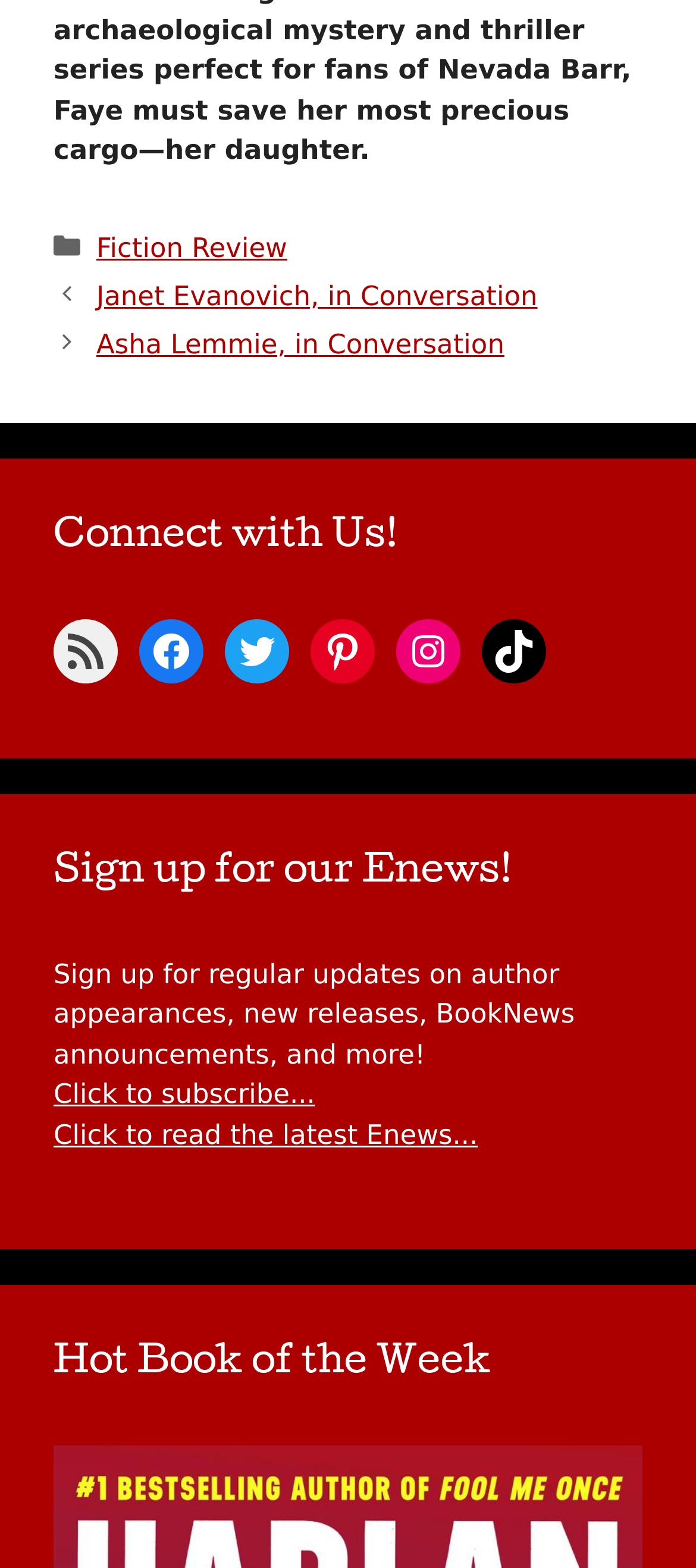Determine the bounding box coordinates of the clickable region to execute the instruction: "Click on Fiction Review". The coordinates should be four float numbers between 0 and 1, denoted as [left, top, right, bottom].

[0.138, 0.147, 0.413, 0.168]